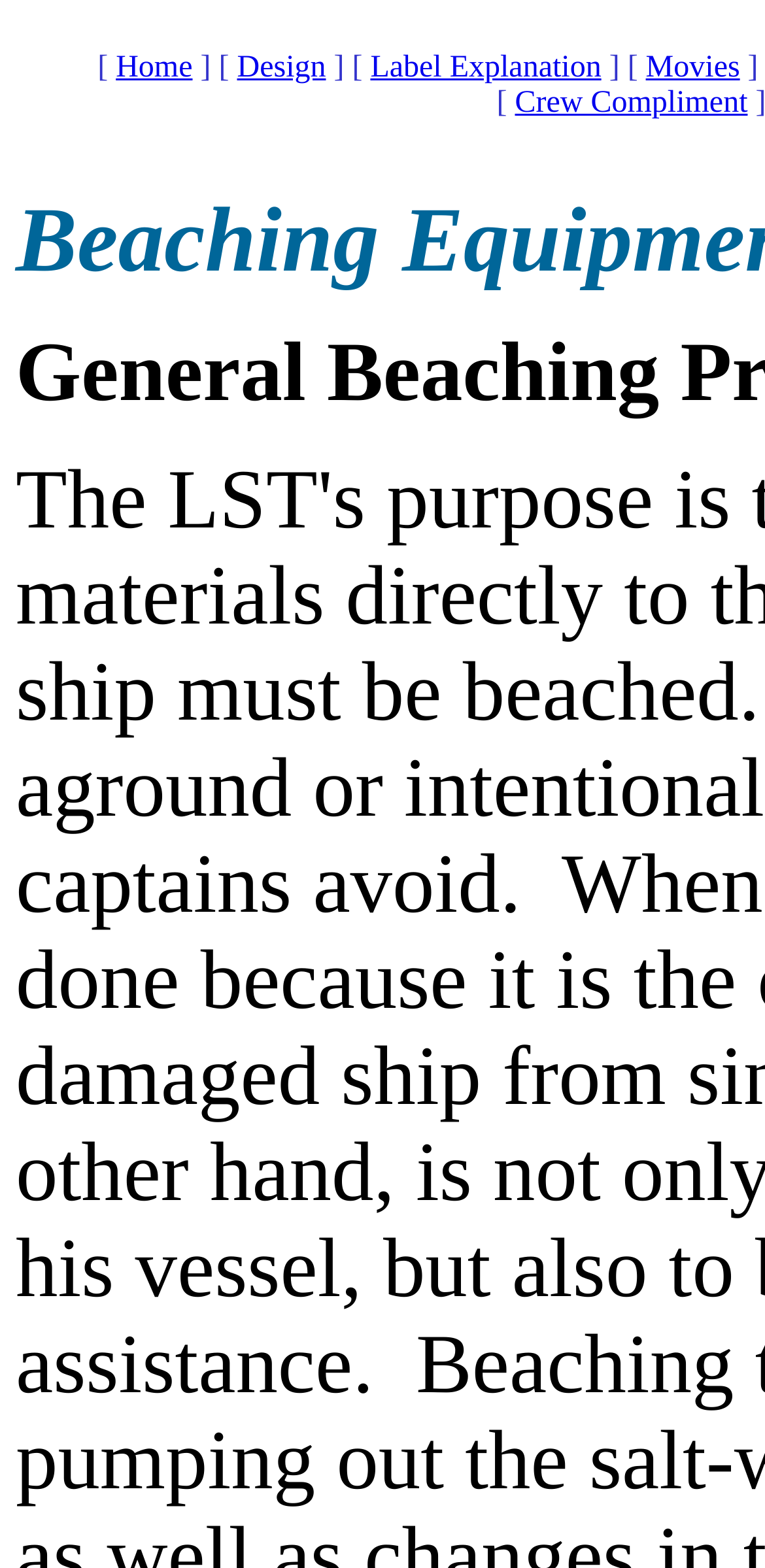Use a single word or phrase to answer the following:
What is the last navigation link?

Movies